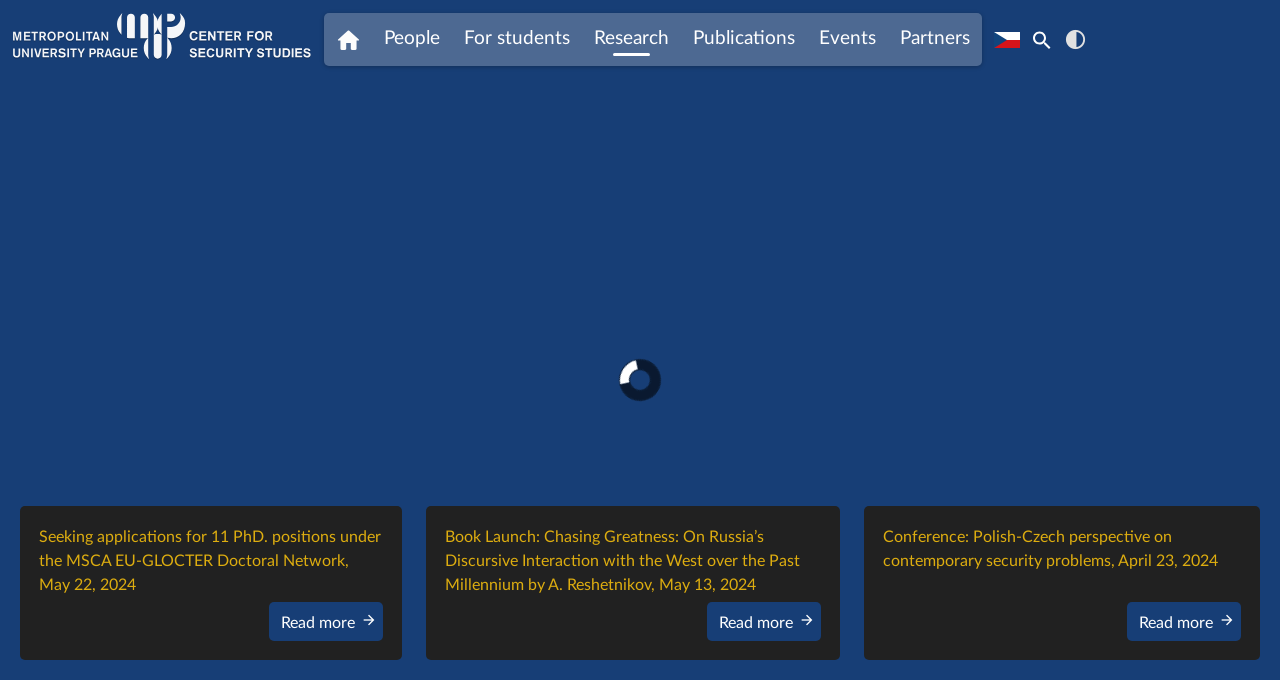What is the purpose of the button?
Based on the image, answer the question in a detailed manner.

I found a button element with the text 'contrast' and a bounding box coordinate of [0.831, 0.032, 0.849, 0.082]. This suggests that the purpose of the button is to adjust the contrast of the webpage.